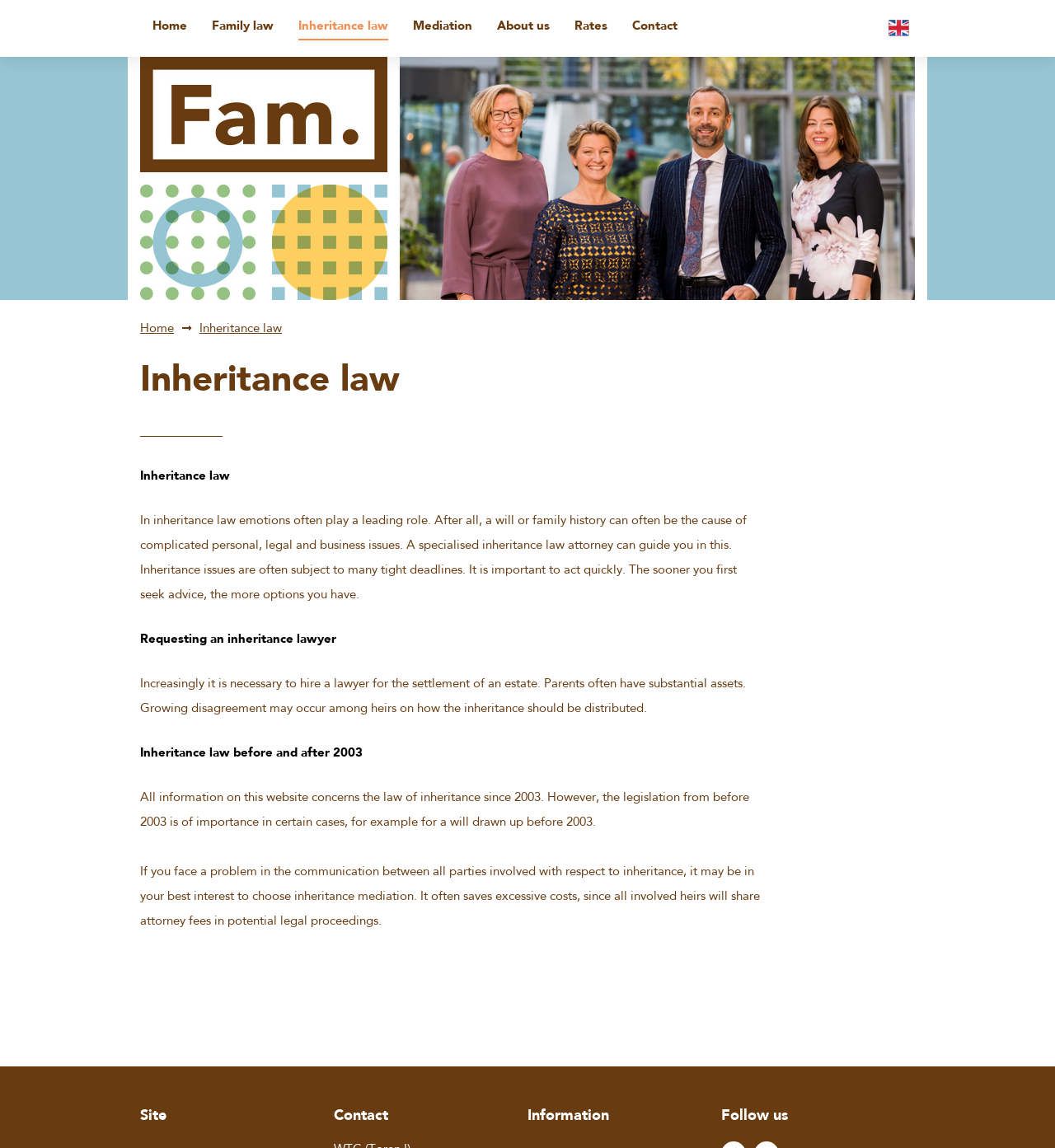What is the purpose of inheritance mediation?
Using the visual information from the image, give a one-word or short-phrase answer.

Saves excessive costs